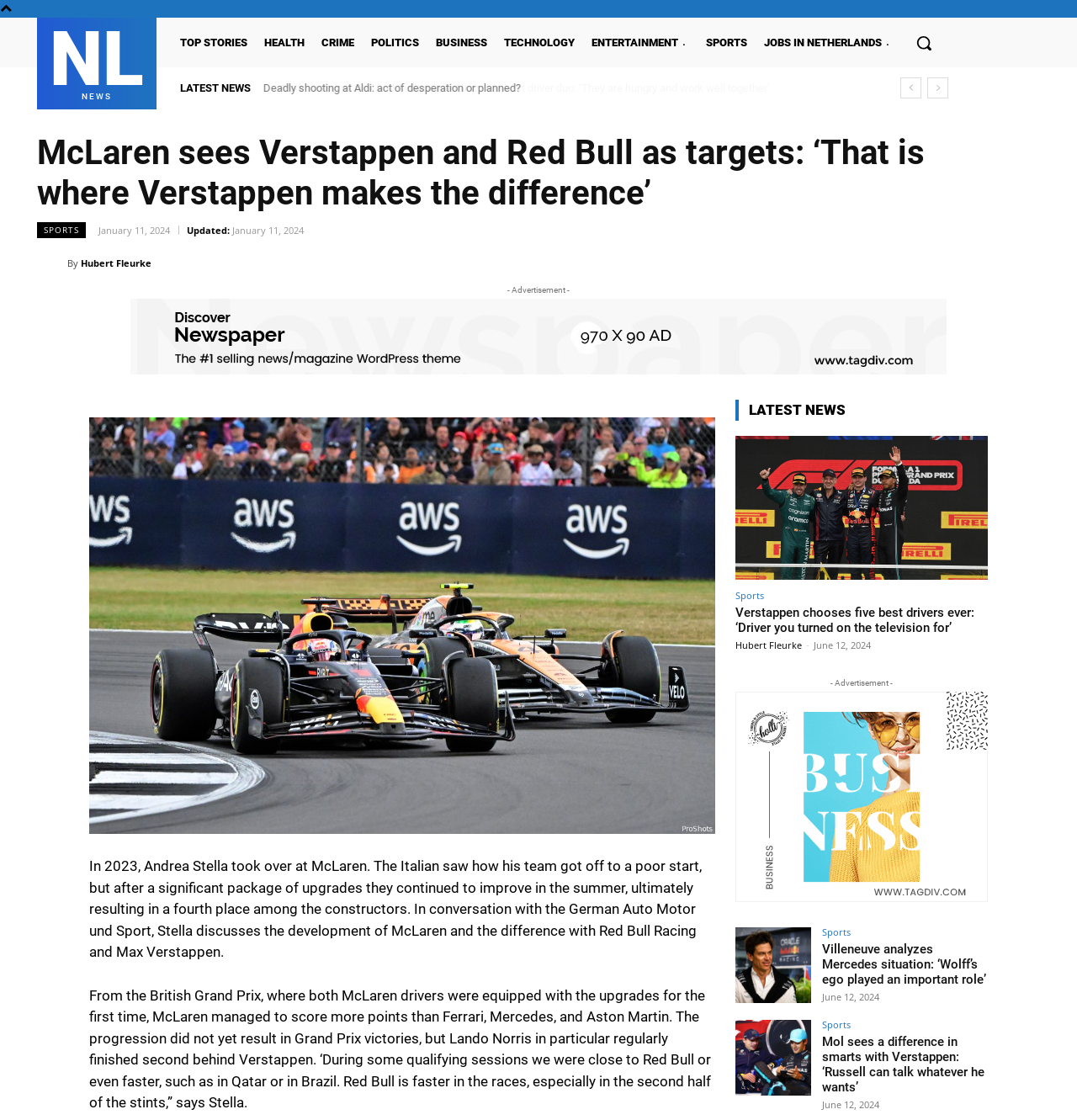Who is the author of the article?
Please respond to the question with a detailed and informative answer.

I found the author's name by looking at the text 'By' followed by the name 'Hubert Fleurke' below the article's heading. This indicates that Hubert Fleurke is the author of the article.